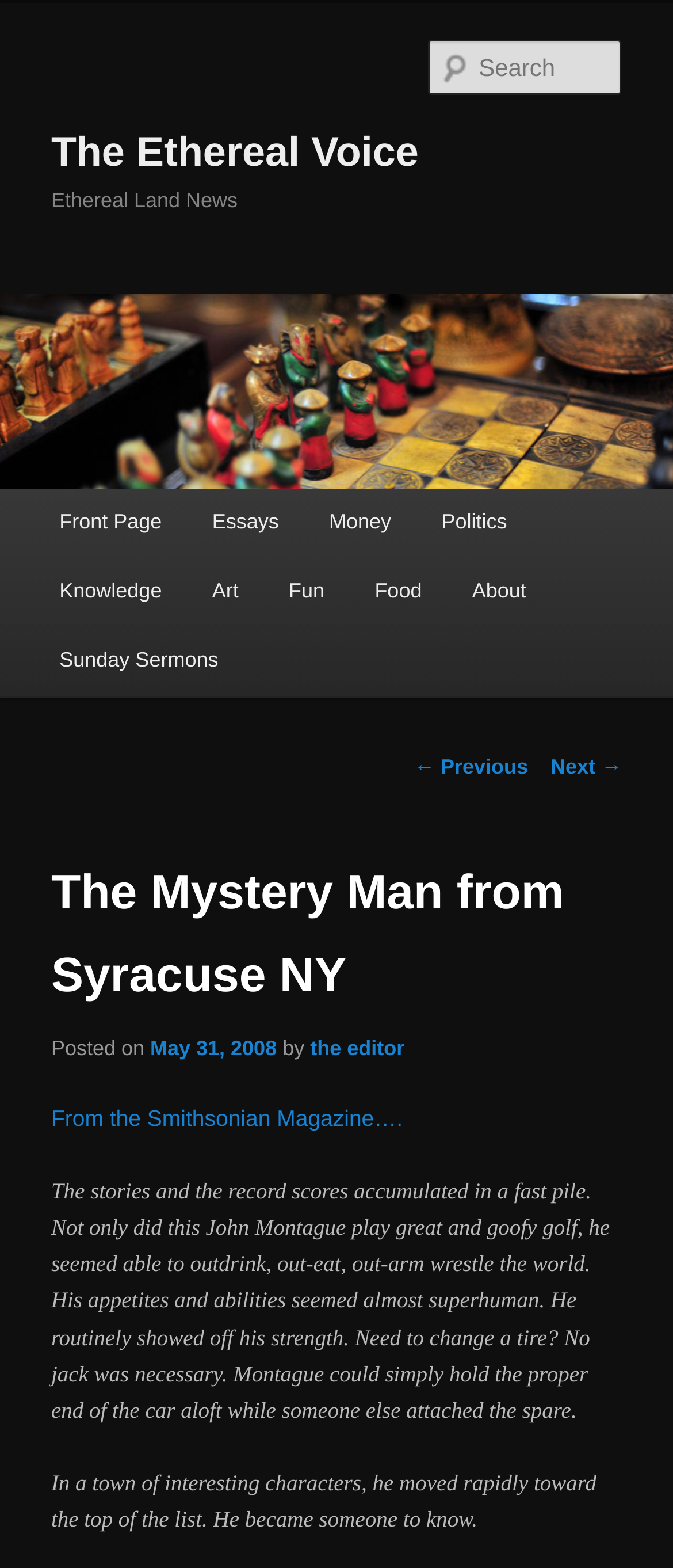Please identify the bounding box coordinates of the element that needs to be clicked to perform the following instruction: "Go to Front Page".

[0.051, 0.311, 0.278, 0.355]